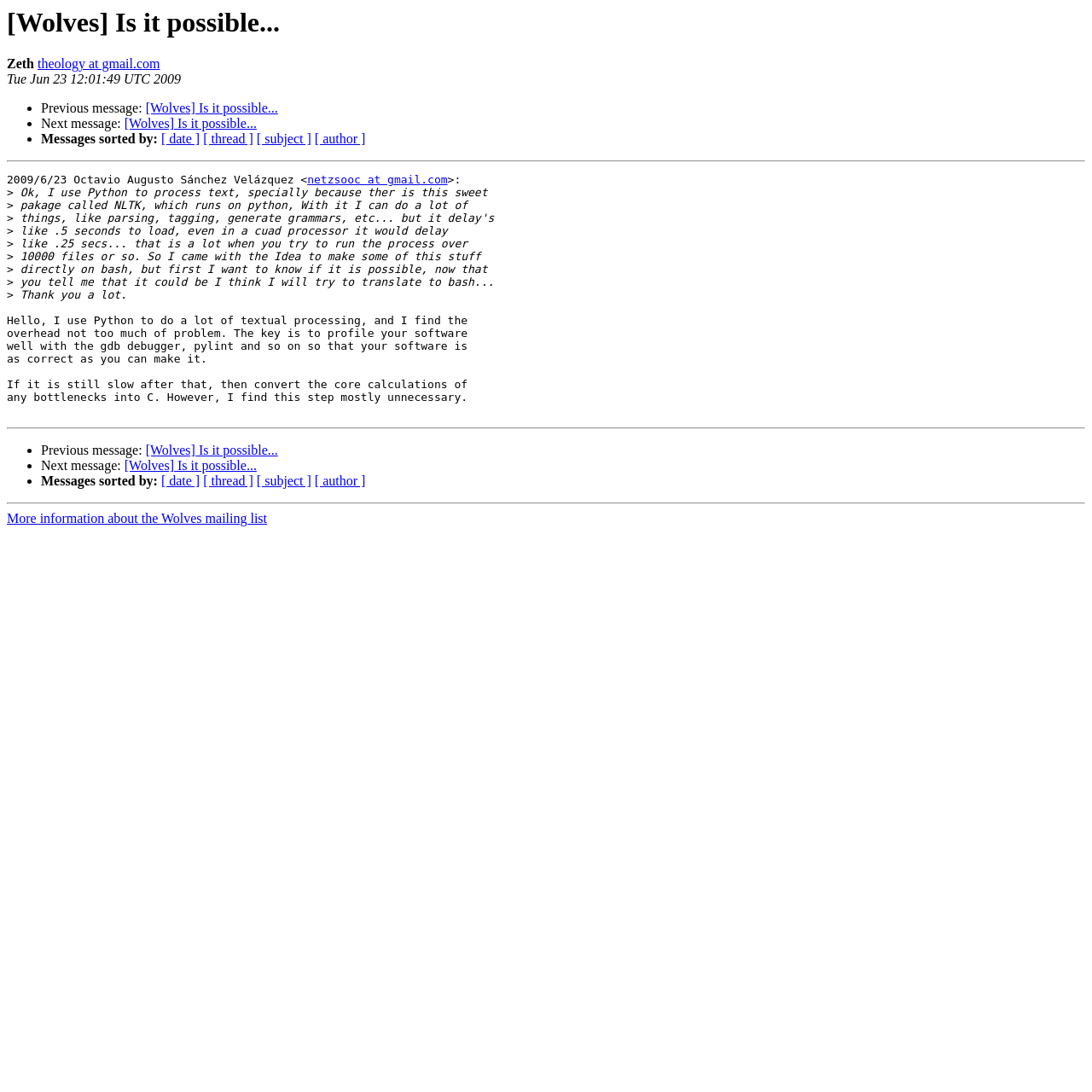Give a complete and precise description of the webpage's appearance.

This webpage appears to be a discussion forum or mailing list archive, with a focus on the topic of text processing using Python. At the top of the page, there is a heading that reads "[Wolves] Is it possible..." followed by the name "Zeth" and an email address "theology at gmail.com". Below this, there is a timestamp "Tue Jun 23 12:01:49 UTC 2009".

The main content of the page consists of two messages or posts. The first post is from Octavio Augusto Sánchez Velázquez, who discusses using Python for text processing and mentions a package called NLTK. The post is quite lengthy and covers topics such as processing time and the idea of translating code to bash.

The second post is a response to the first one, and it provides advice on optimizing Python code for performance. The author suggests using tools like gdb debugger and pylint to profile and correct the software, and converting bottleneck calculations to C if necessary.

Throughout the page, there are several links and navigation elements. There are "Previous message" and "Next message" links, as well as links to sort messages by date, thread, subject, or author. There is also a separator line that divides the page into sections. At the very bottom, there is a link to "More information about the Wolves mailing list".